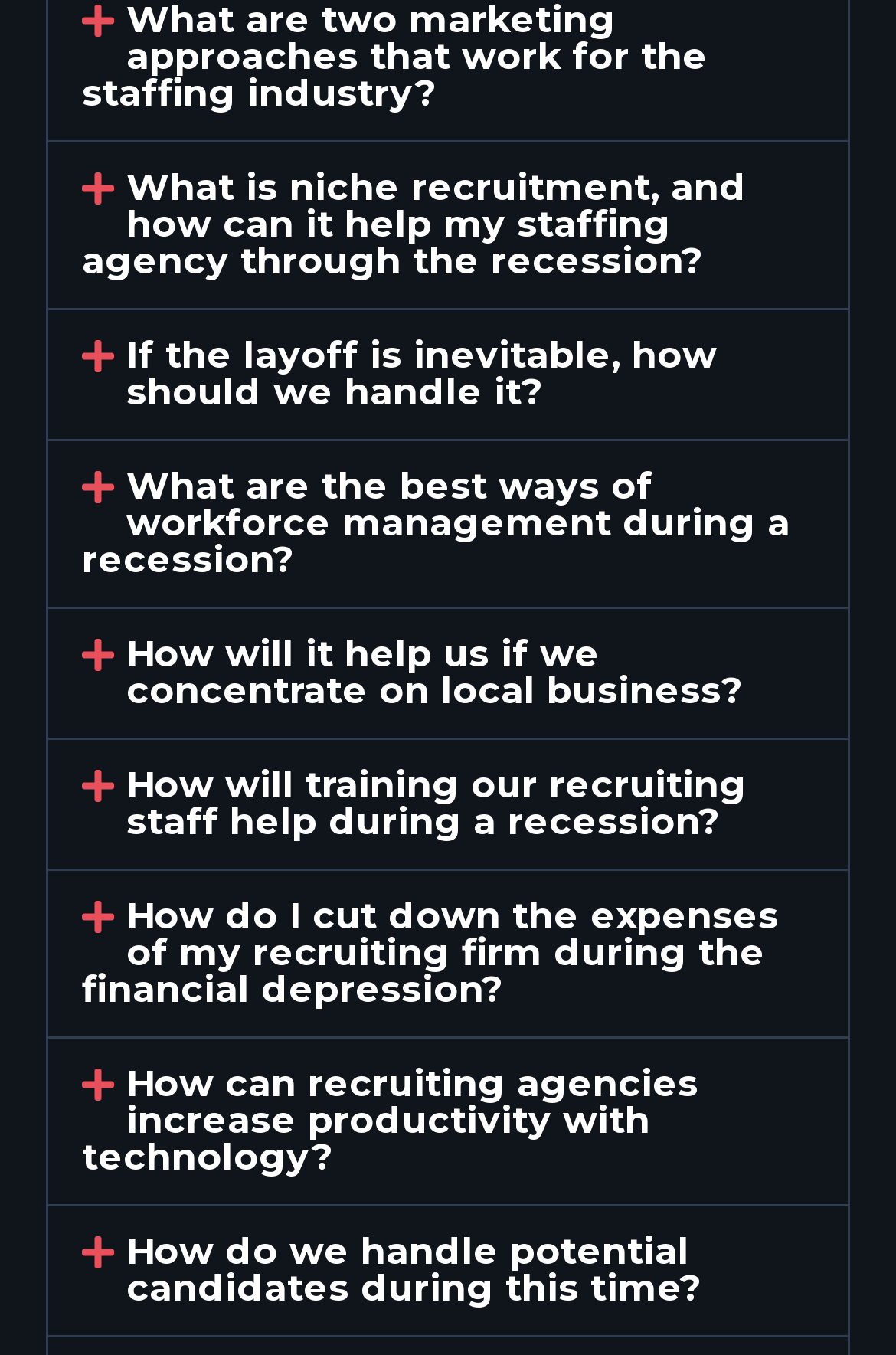What is the vertical position of the button 'If the layoff is inevitable, how should we handle it?'?
Please respond to the question with as much detail as possible.

I compared the y1 and y2 coordinates of the button 'If the layoff is inevitable, how should we handle it?' with the other buttons and found that it is above the middle of the webpage.